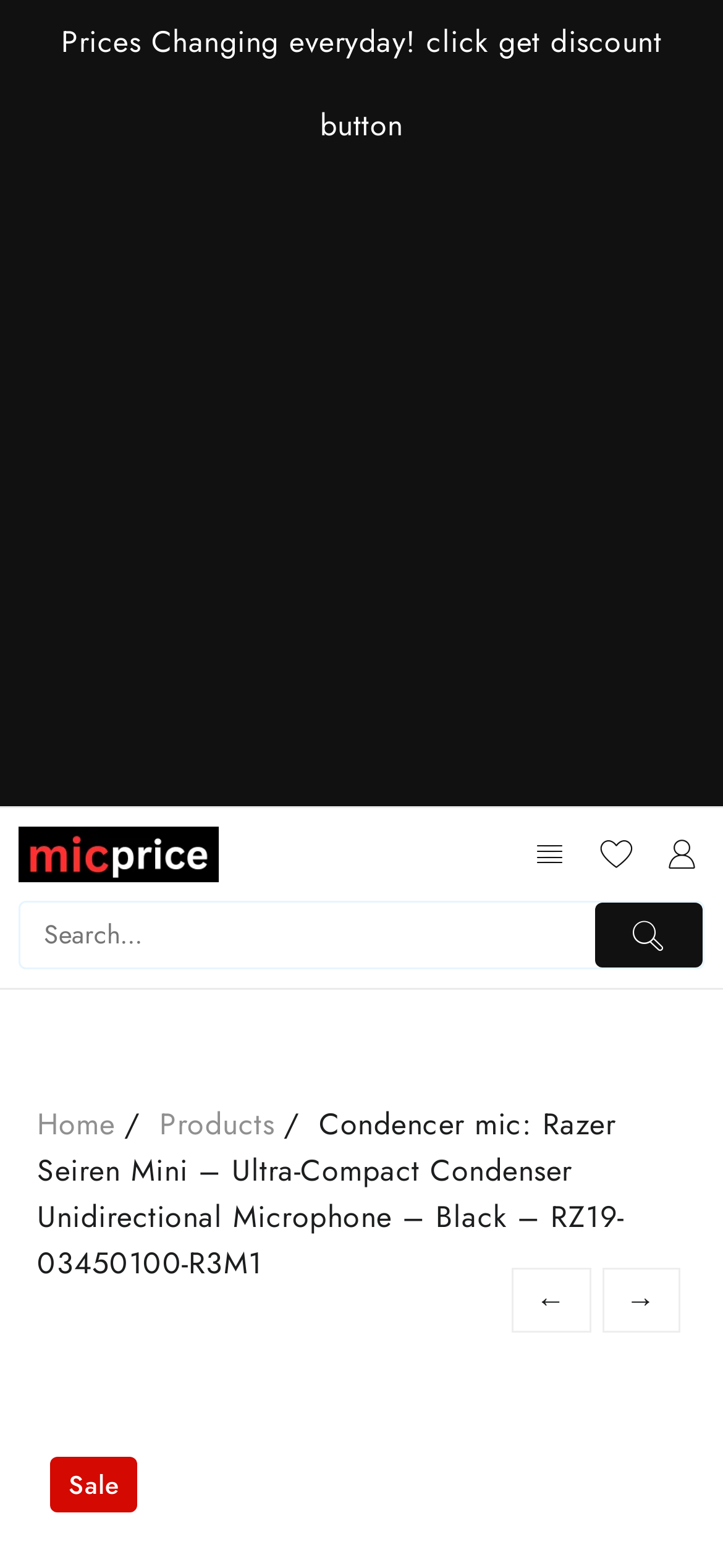What type of microphone is the Razer Seiren Mini?
Look at the image and respond to the question as thoroughly as possible.

I found the answer by looking at the root element's text, which describes the Razer Seiren Mini as an 'Ultra-Compact Condenser Unidirectional Microphone'. This indicates that the Razer Seiren Mini is a condenser unidirectional microphone.